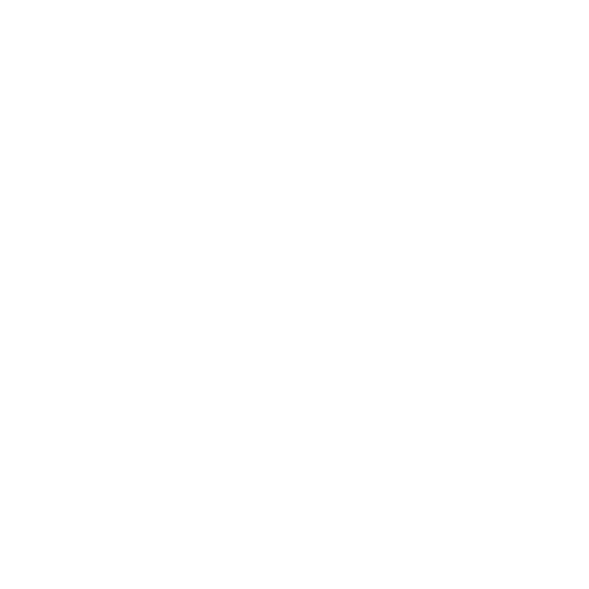What is the model number of the cushion?
Carefully analyze the image and provide a detailed answer to the question.

The accompanying text in the caption highlights the model number FM1006, which is specifically mentioned as the model number of the Breathable Pressure-Relieving Ergonomic Cushion.